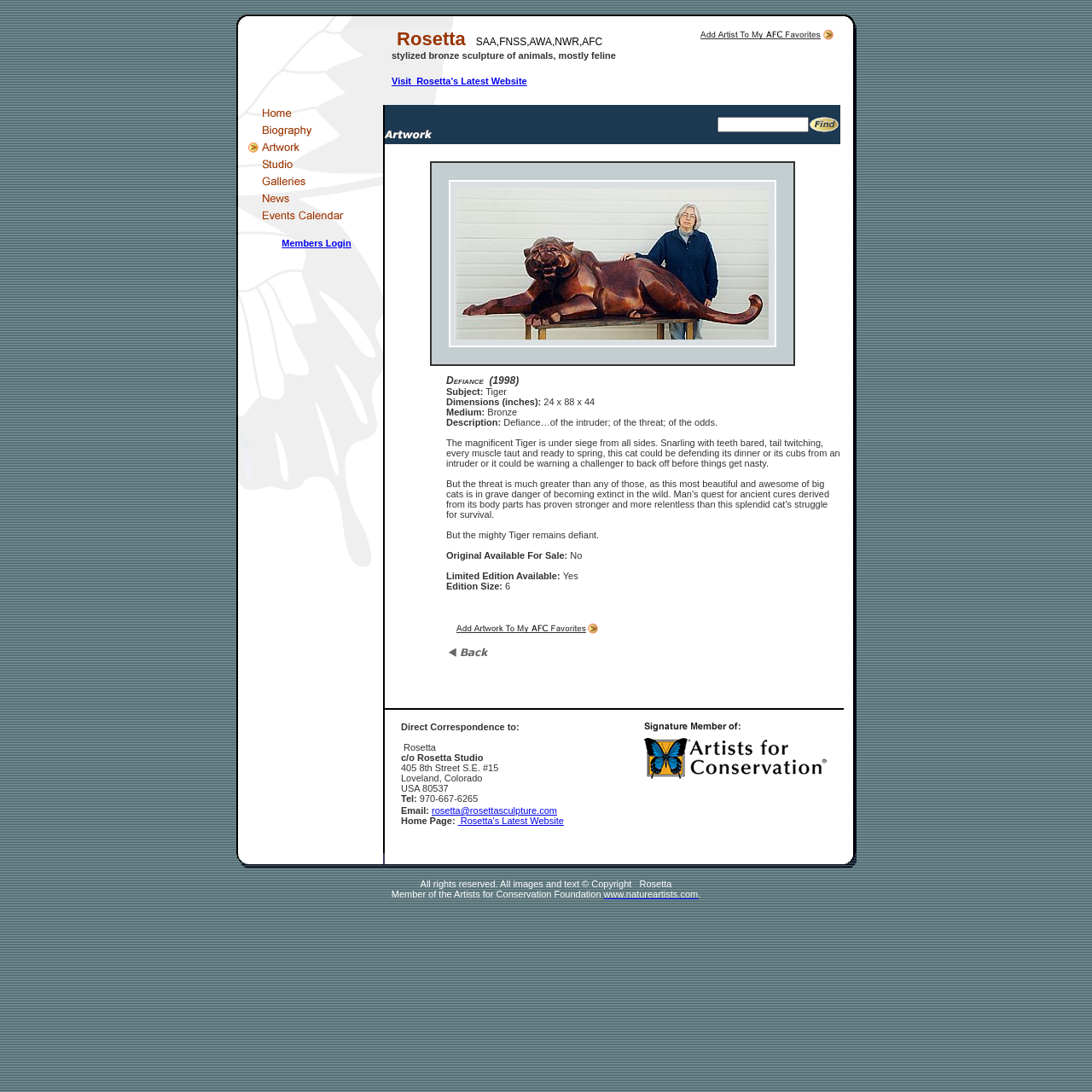Please specify the bounding box coordinates for the clickable region that will help you carry out the instruction: "Click the 'Home of Rosetta' link".

[0.227, 0.101, 0.345, 0.114]